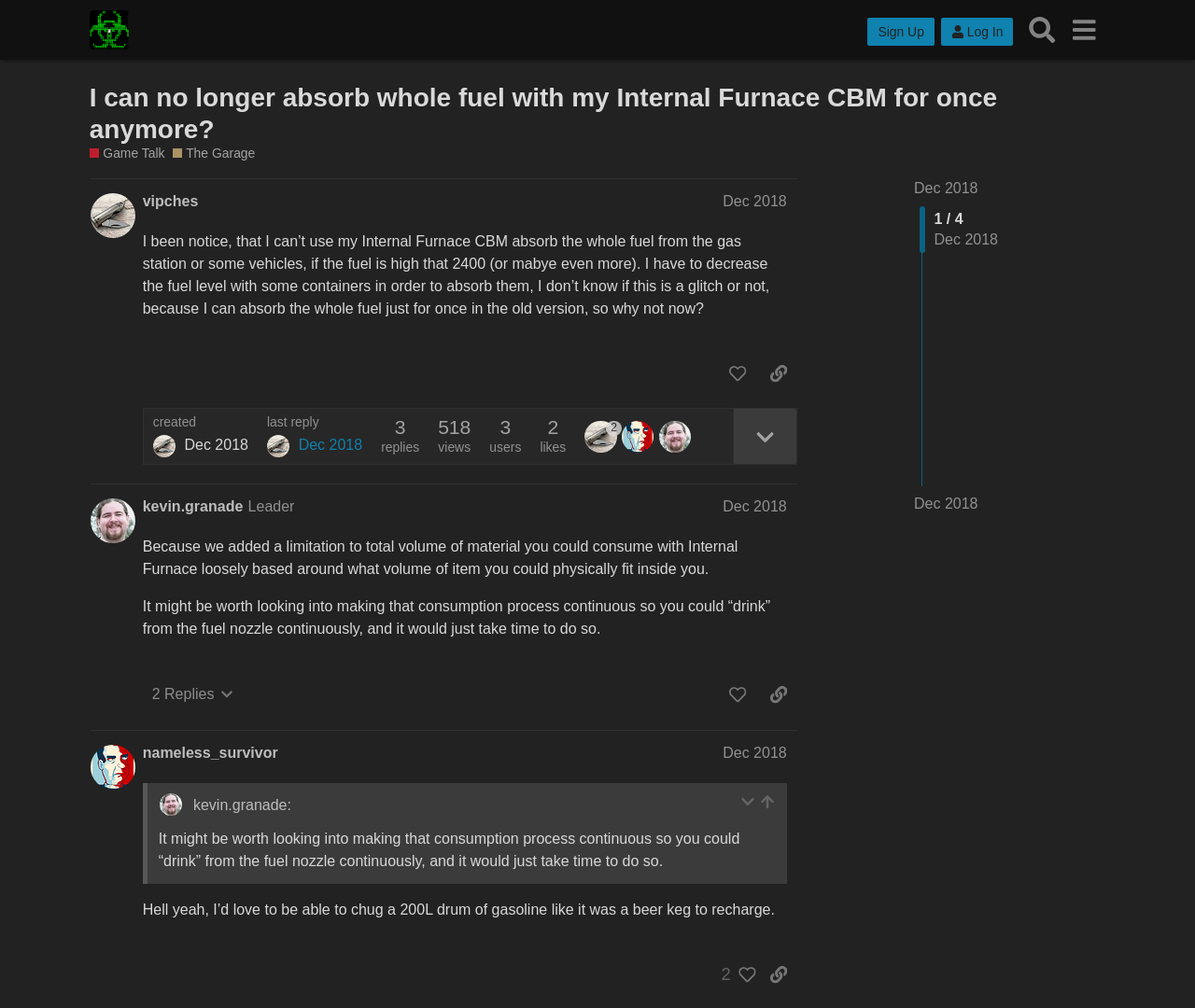Could you indicate the bounding box coordinates of the region to click in order to complete this instruction: "Log In".

[0.787, 0.017, 0.848, 0.045]